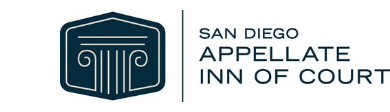Explain the details of the image comprehensively.

The image features the logo of the San Diego Appellate Inn of Court, designed to reflect professionalism and legal tradition. The logo consists of a stylized rendition of a classical architectural element, specifically a column, symbolizing strength and stability in the judicial system. Accompanying the column is the text "SAN DIEGO" positioned above "APPELLATE INN OF COURT," both rendered in a clear, modern font that reinforces the organization's commitment to excellence in appellate advocacy. This visual identity represents the inn's objectives of fostering professionalism, collegiality, and education within the legal community.